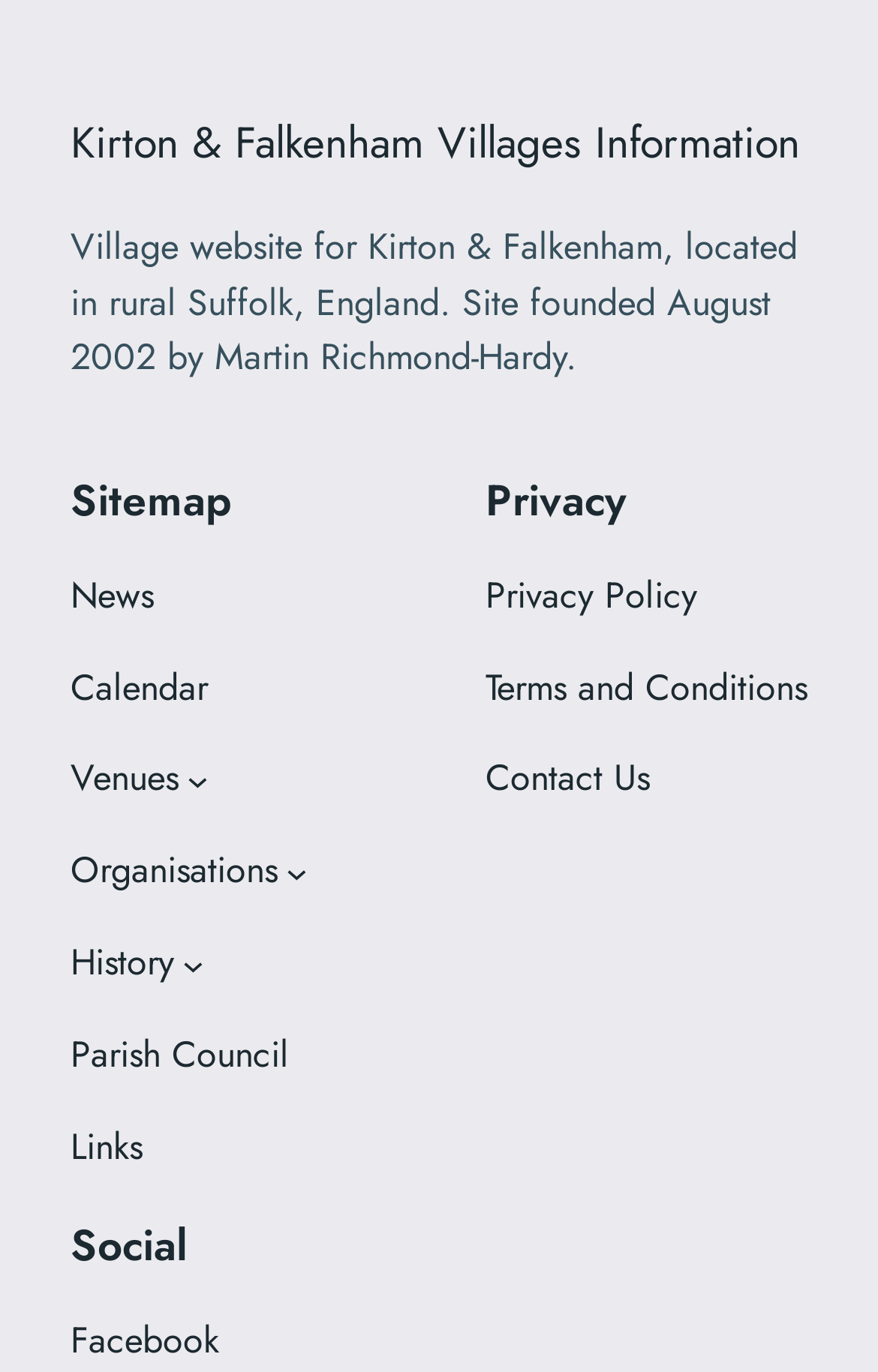What is the last link in the first navigation menu? Observe the screenshot and provide a one-word or short phrase answer.

Links